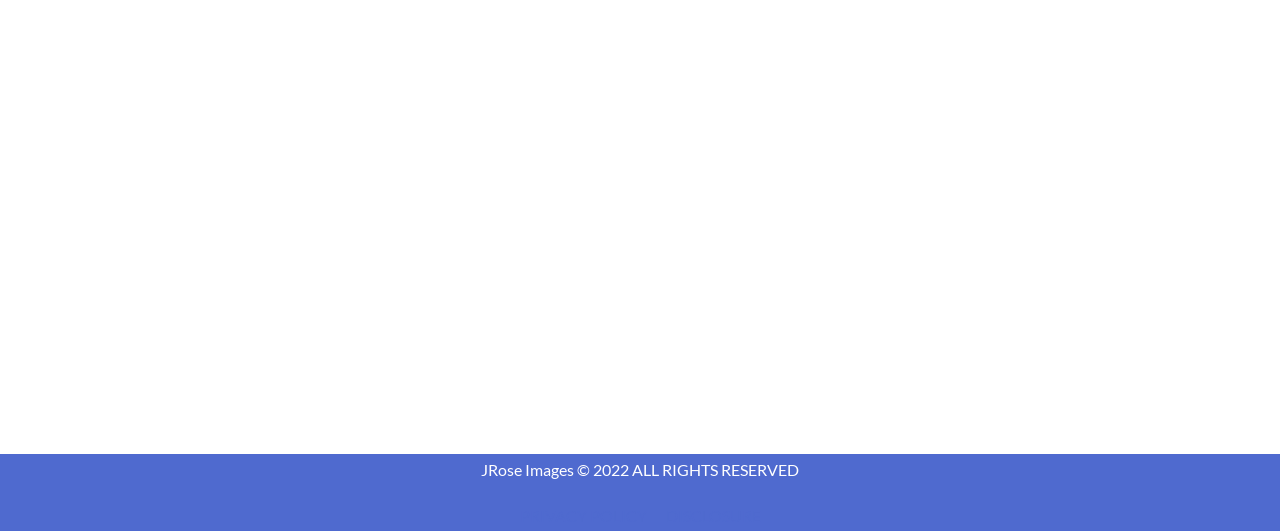How many links are there in the footer section?
Based on the visual, give a brief answer using one word or a short phrase.

3